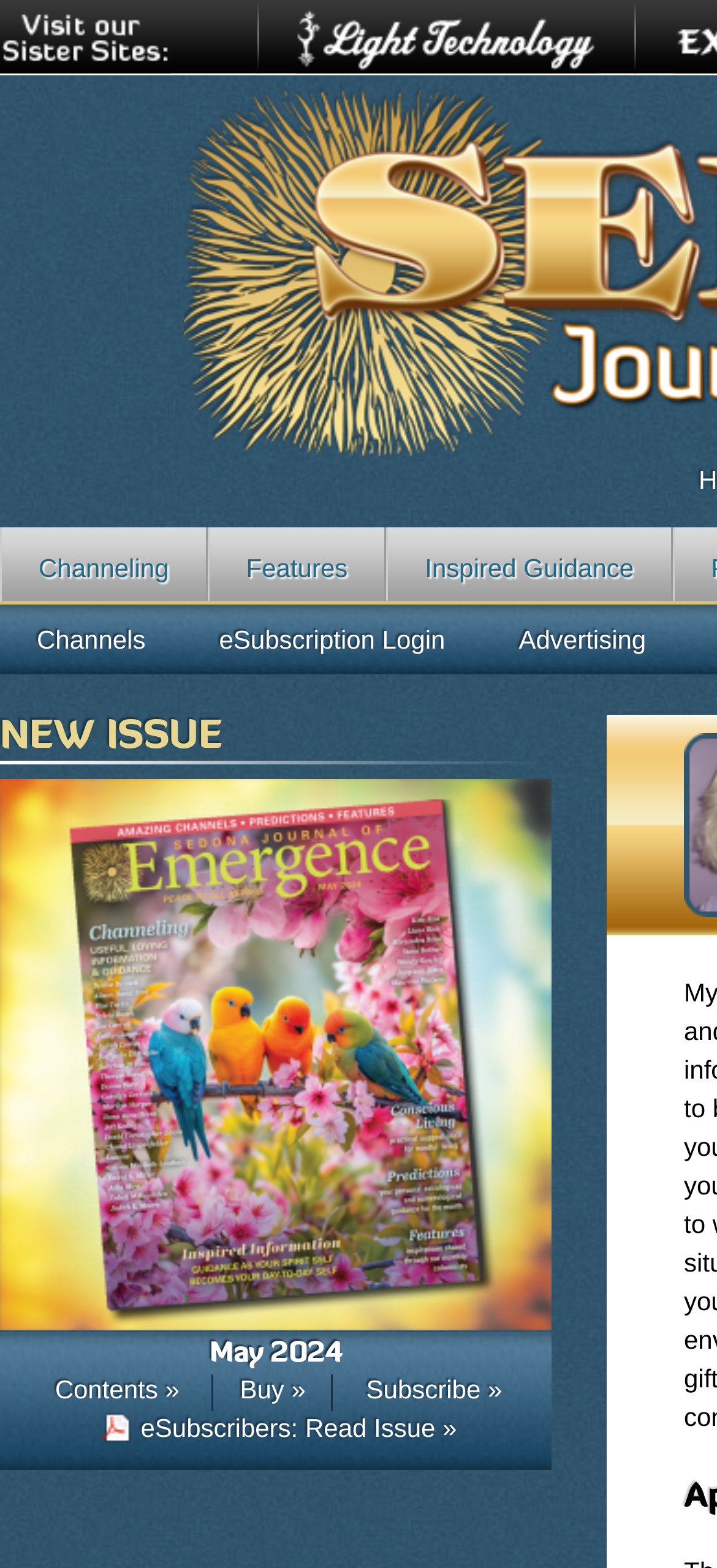Identify and provide the bounding box coordinates of the UI element described: "eSubscription Login". The coordinates should be formatted as [left, top, right, bottom], with each number being a float between 0 and 1.

[0.254, 0.386, 0.672, 0.43]